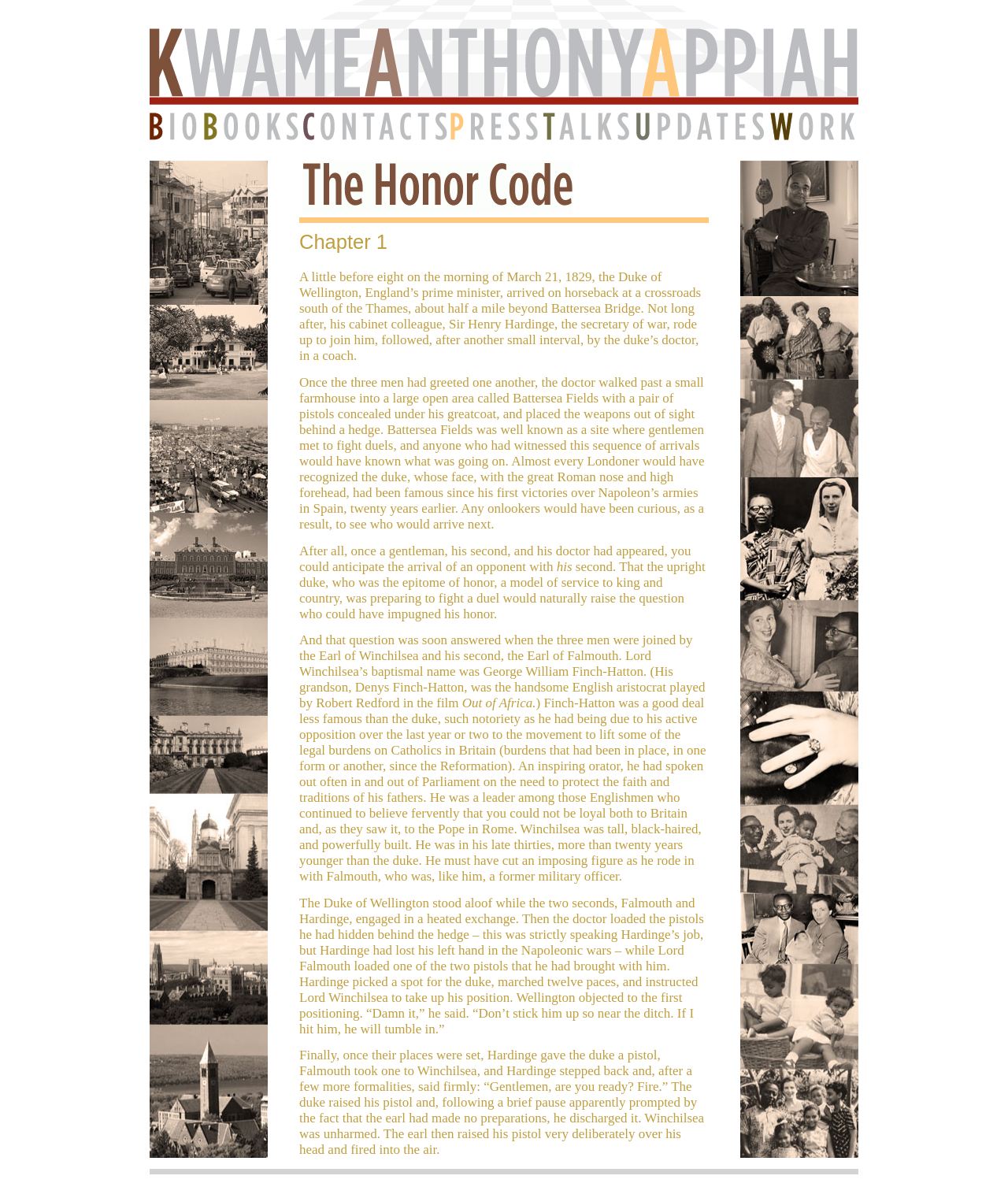What is the doctor doing in the story?
Please give a detailed and elaborate answer to the question based on the image.

The text states that the doctor loaded the pistols he had hidden behind the hedge. This information is found in the StaticText element with OCR text 'The doctor loaded the pistols he had hidden behind the hedge – this was strictly speaking Hardinge’s job, but Hardinge had lost his left hand in the Napoleonic wars – while Lord Falmouth loaded one of the two pistols that he had brought with him.'